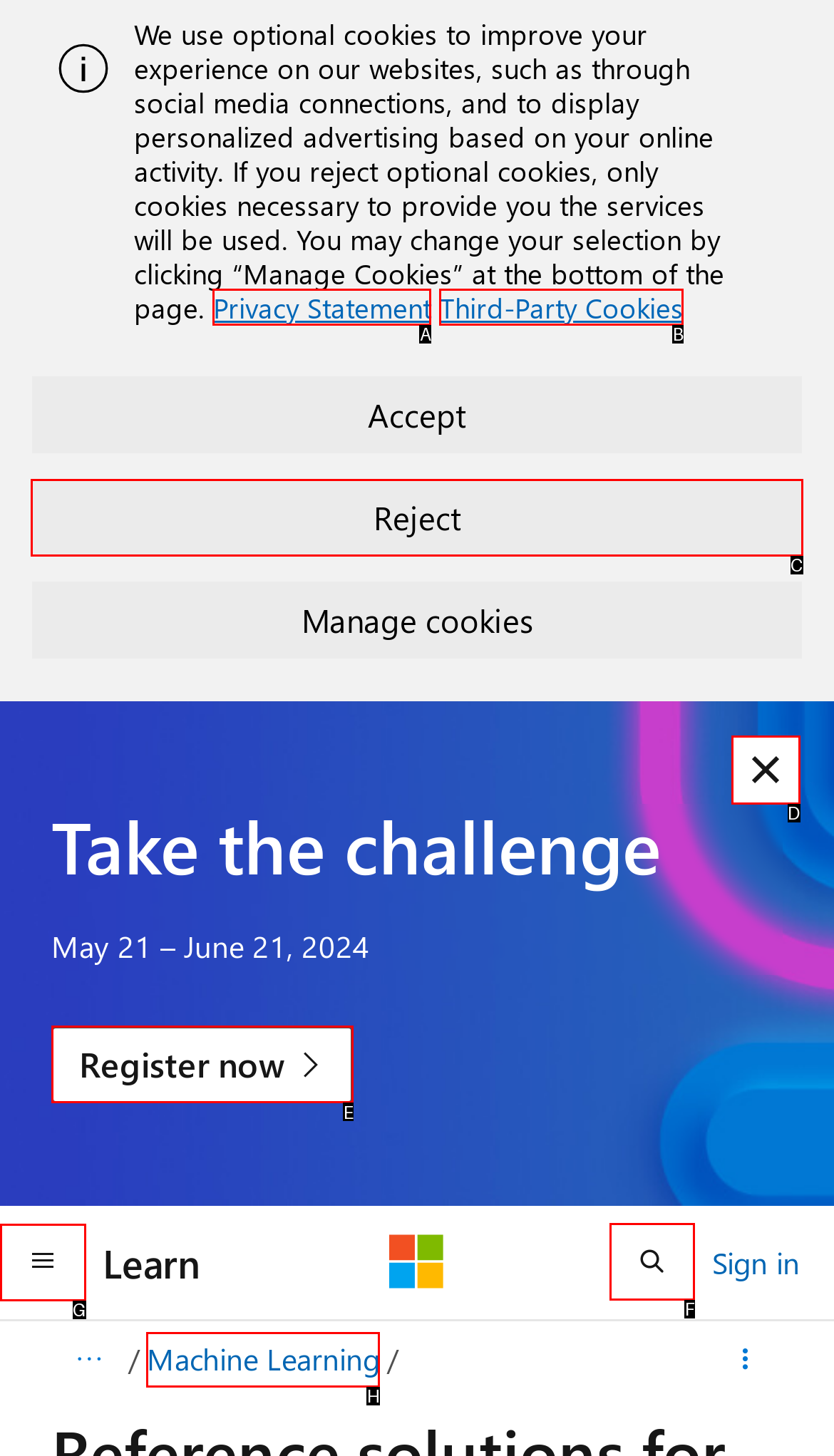Indicate the letter of the UI element that should be clicked to accomplish the task: Open search. Answer with the letter only.

F